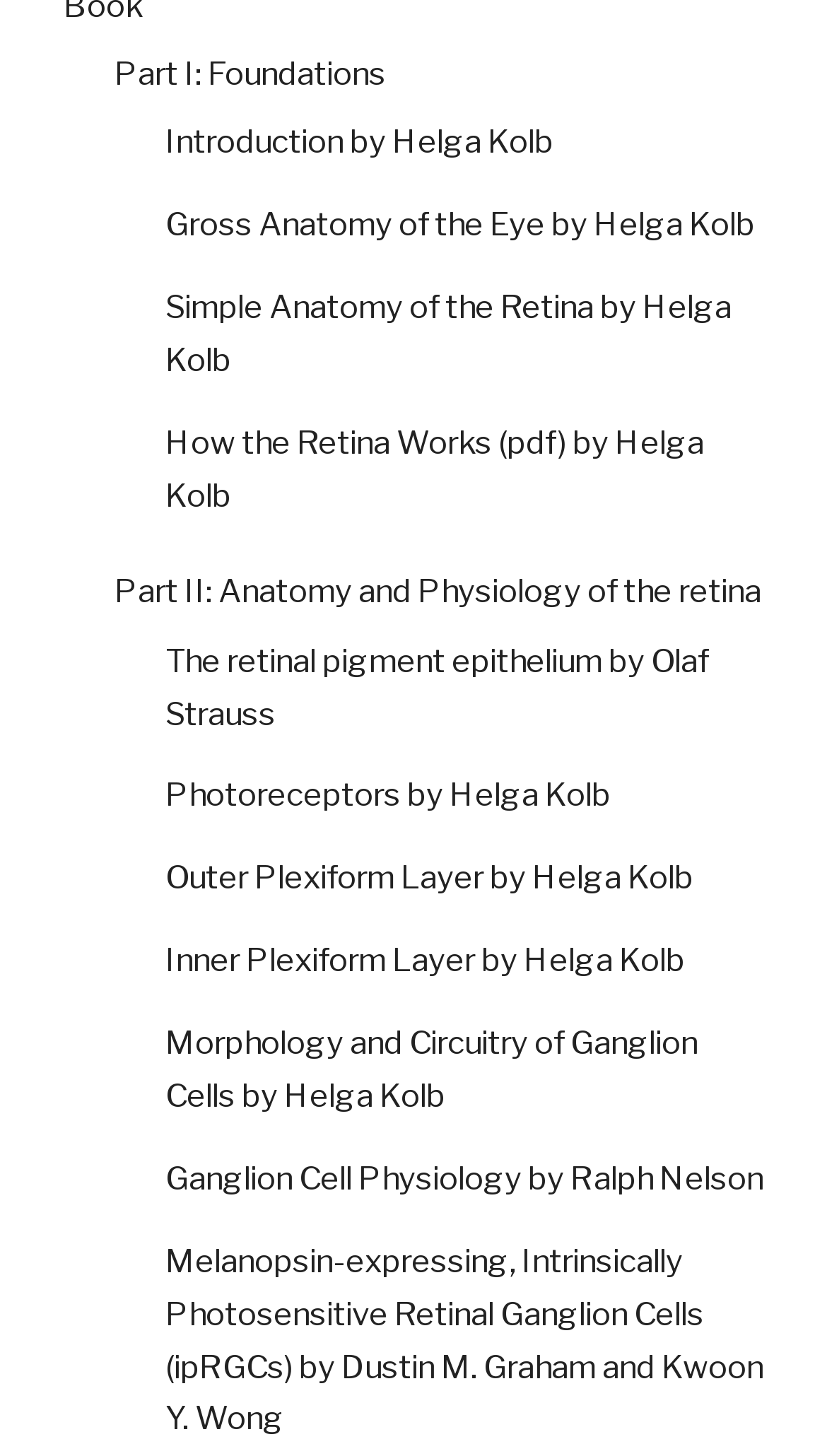Who wrote about the retinal pigment epithelium?
Based on the image, respond with a single word or phrase.

Olaf Strauss